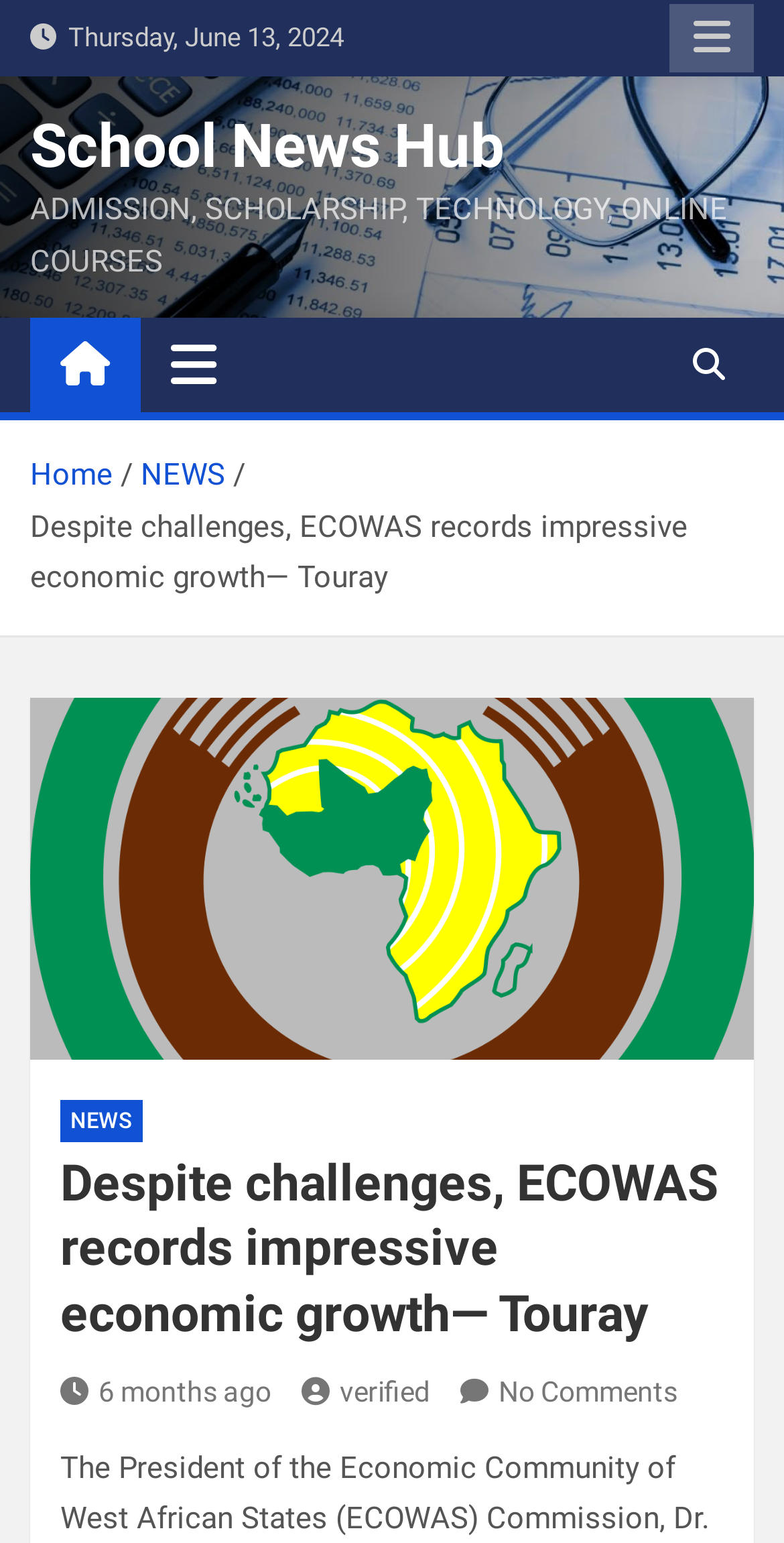Please answer the following question using a single word or phrase: 
How long ago was the news article published?

6 months ago